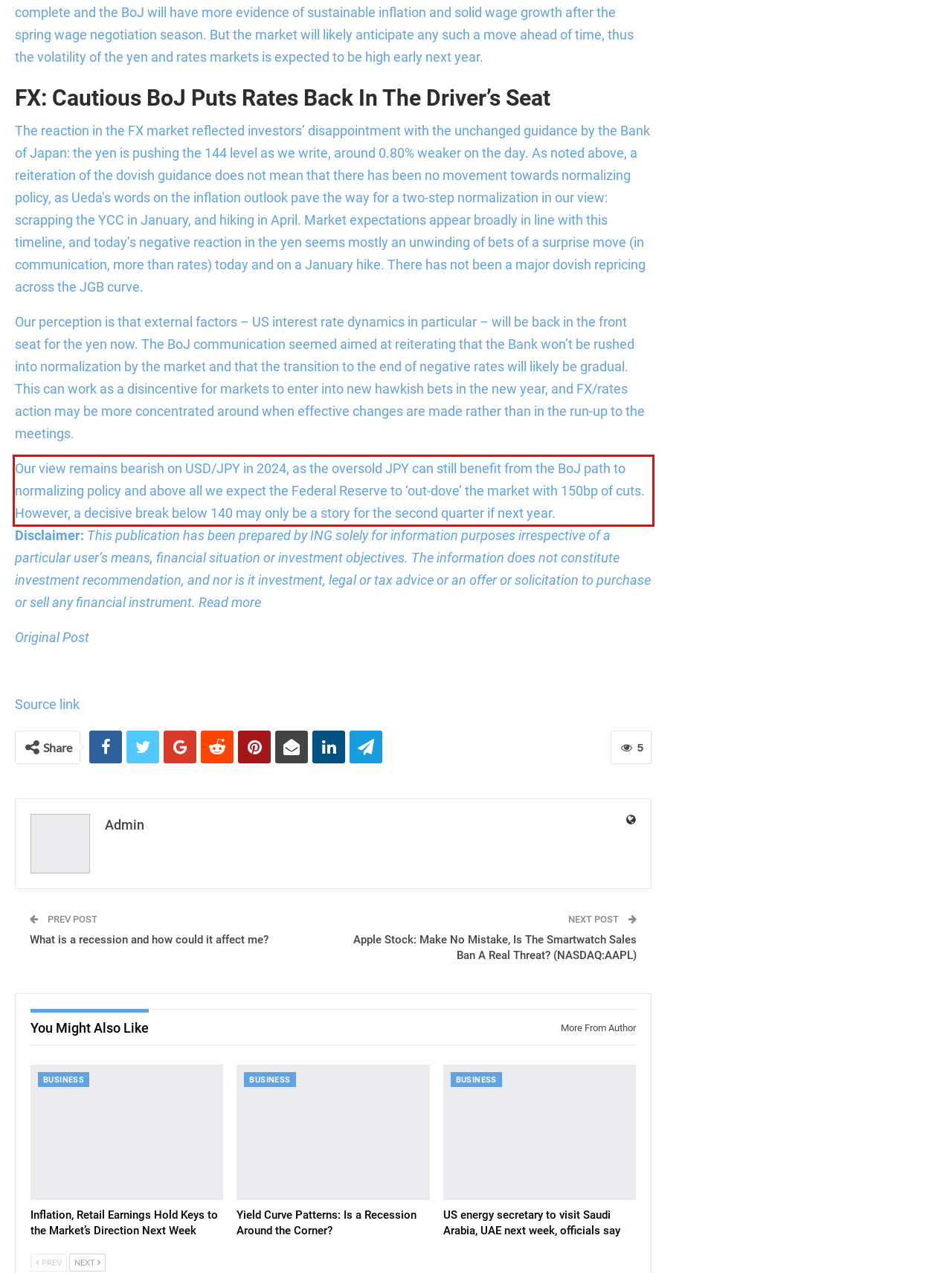Please take the screenshot of the webpage, find the red bounding box, and generate the text content that is within this red bounding box.

Our view remains bearish on USD/JPY in 2024, as the oversold JPY can still benefit from the BoJ path to normalizing policy and above all we expect the Federal Reserve to ‘out-dove’ the market with 150bp of cuts. However, a decisive break below 140 may only be a story for the second quarter if next year.